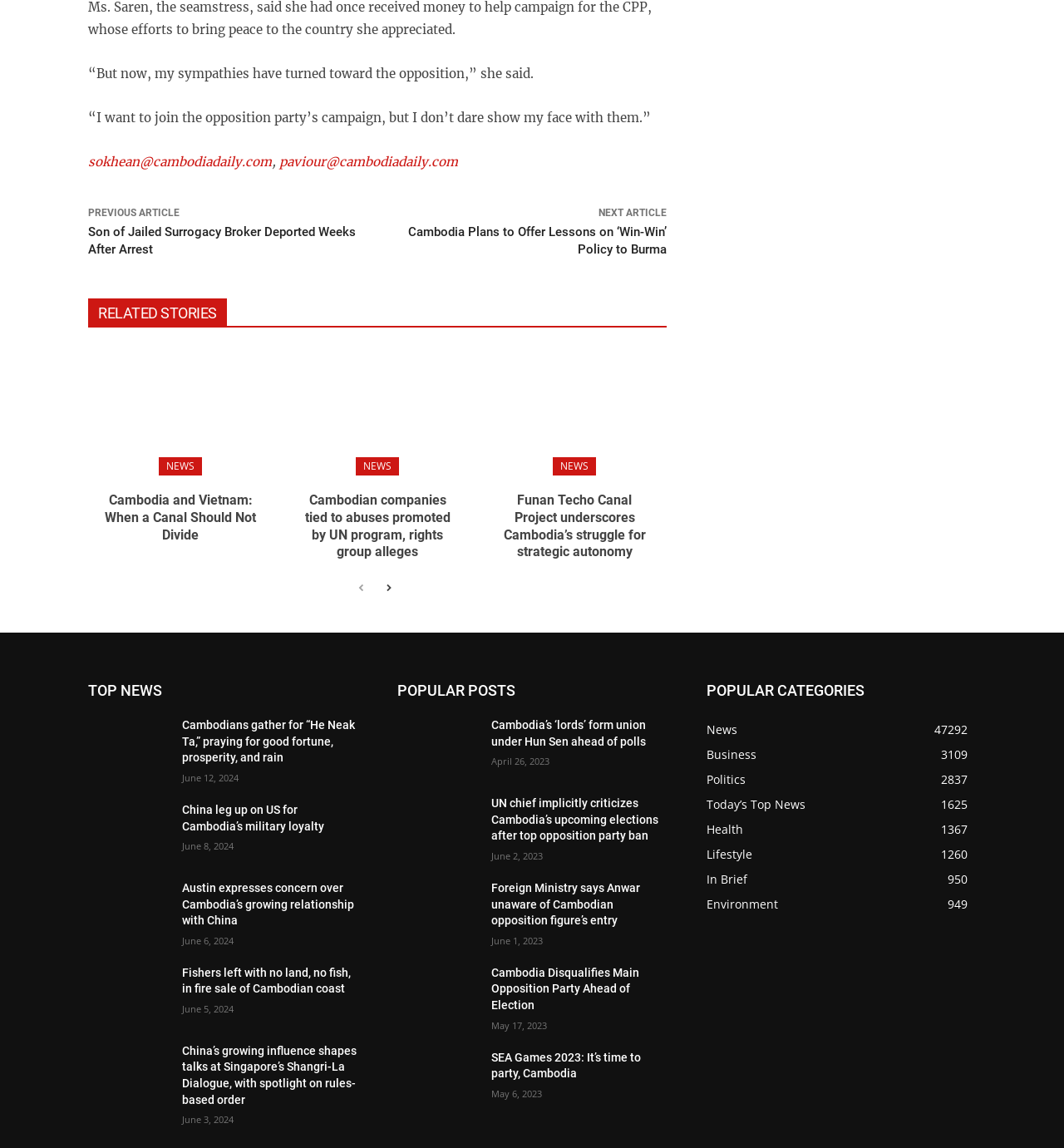Select the bounding box coordinates of the element I need to click to carry out the following instruction: "View the 'TOP NEWS' section".

[0.083, 0.59, 0.336, 0.613]